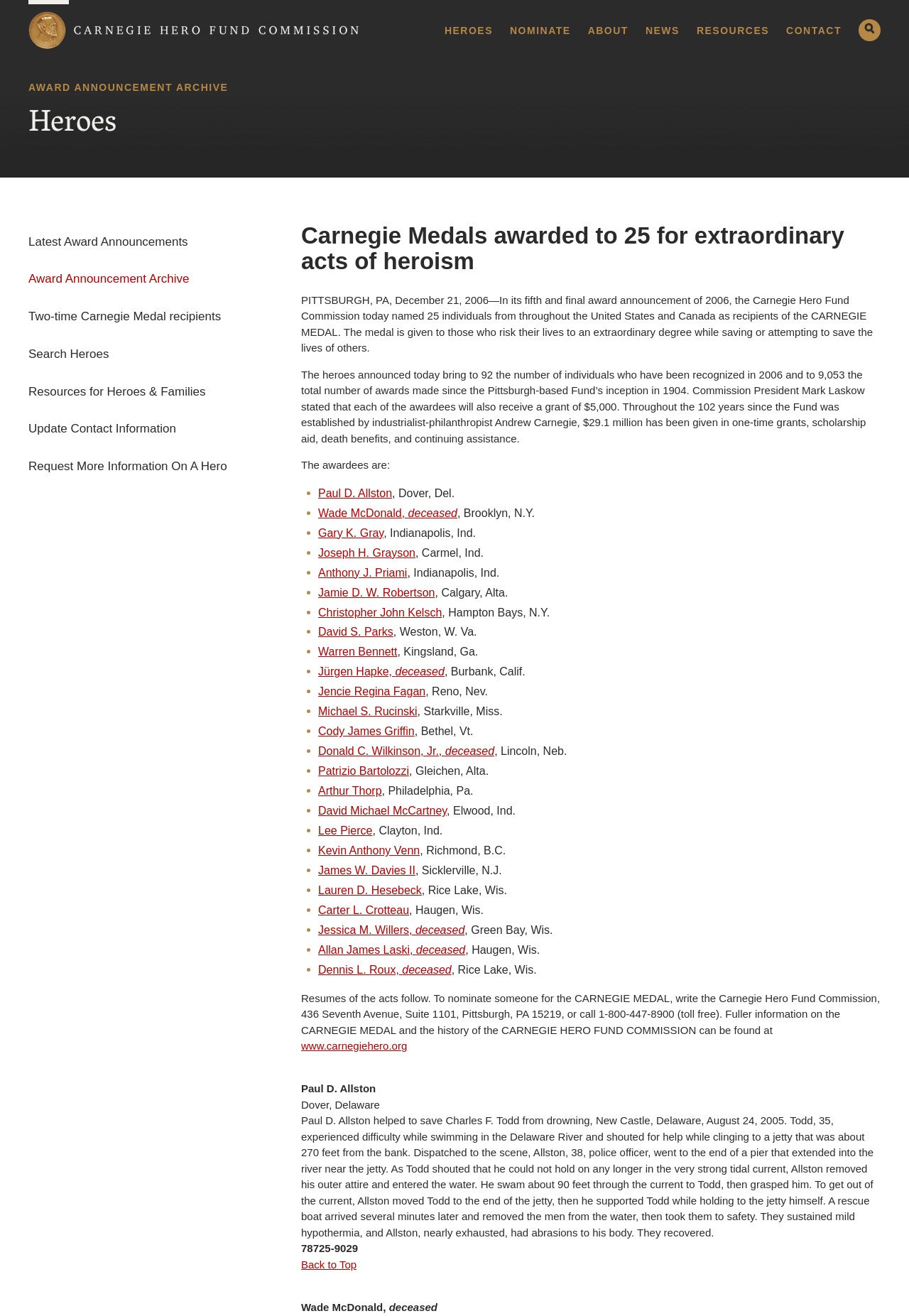Identify the bounding box coordinates for the UI element described by the following text: "Christopher John Kelsch". Provide the coordinates as four float numbers between 0 and 1, in the format [left, top, right, bottom].

[0.35, 0.461, 0.486, 0.47]